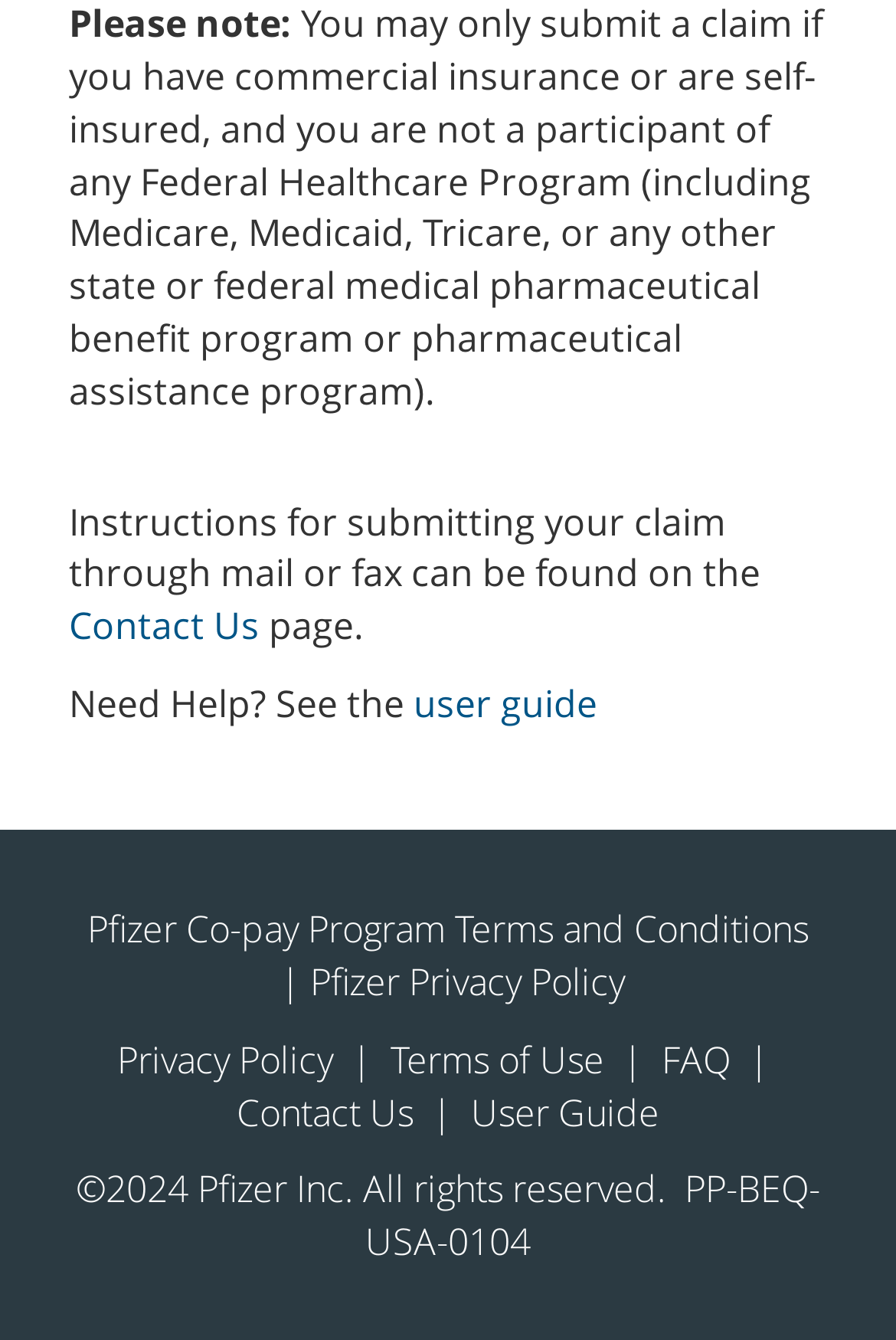Consider the image and give a detailed and elaborate answer to the question: 
What is the privacy policy of the webpage?

The privacy policy of the webpage is mentioned as 'Pfizer Privacy Policy', which is located at the bottom of the webpage, indicating that the webpage follows a specific policy to protect users' personal information.